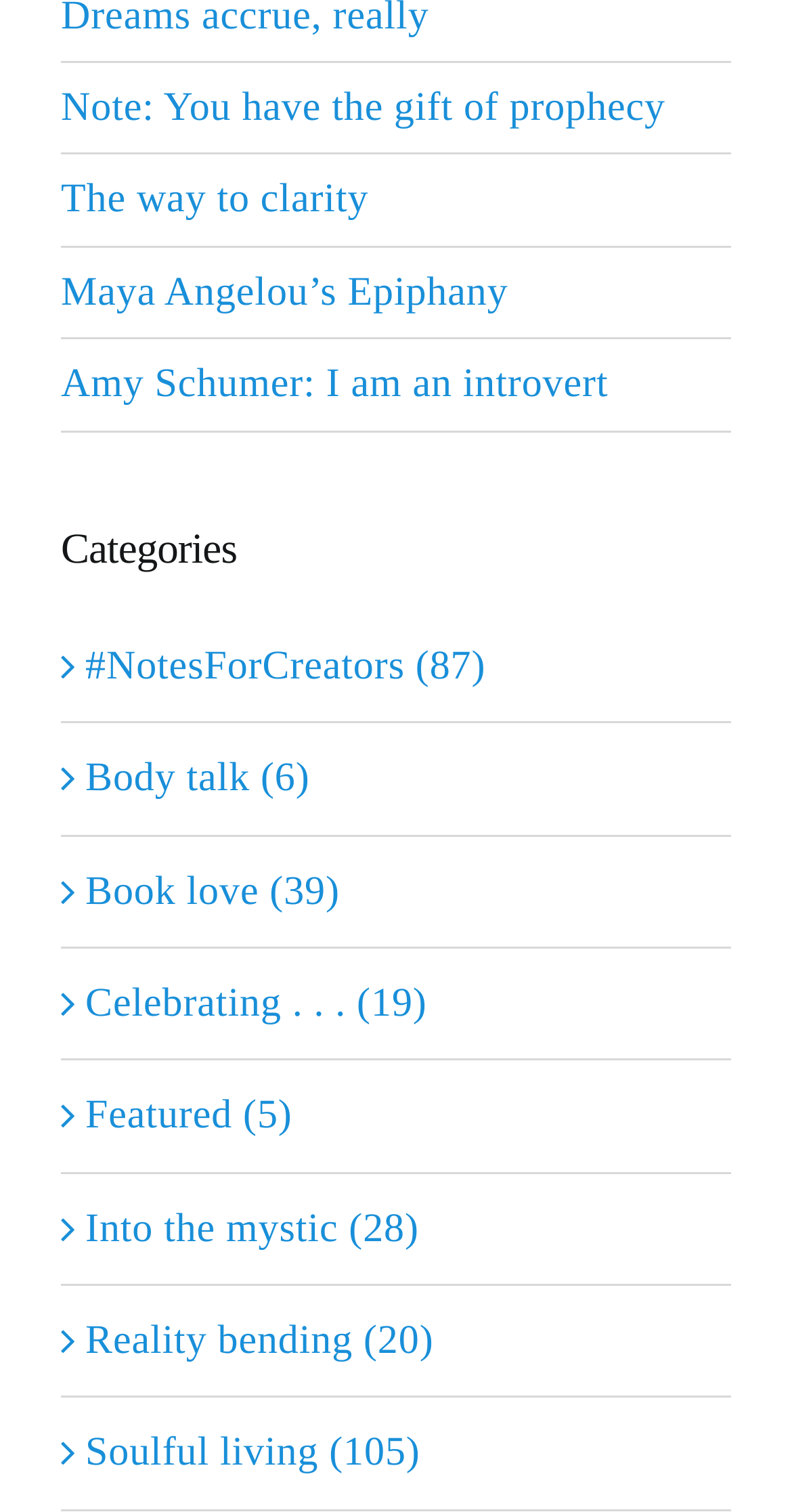Find the bounding box coordinates of the clickable region needed to perform the following instruction: "View the way to clarity". The coordinates should be provided as four float numbers between 0 and 1, i.e., [left, top, right, bottom].

[0.077, 0.117, 0.465, 0.147]